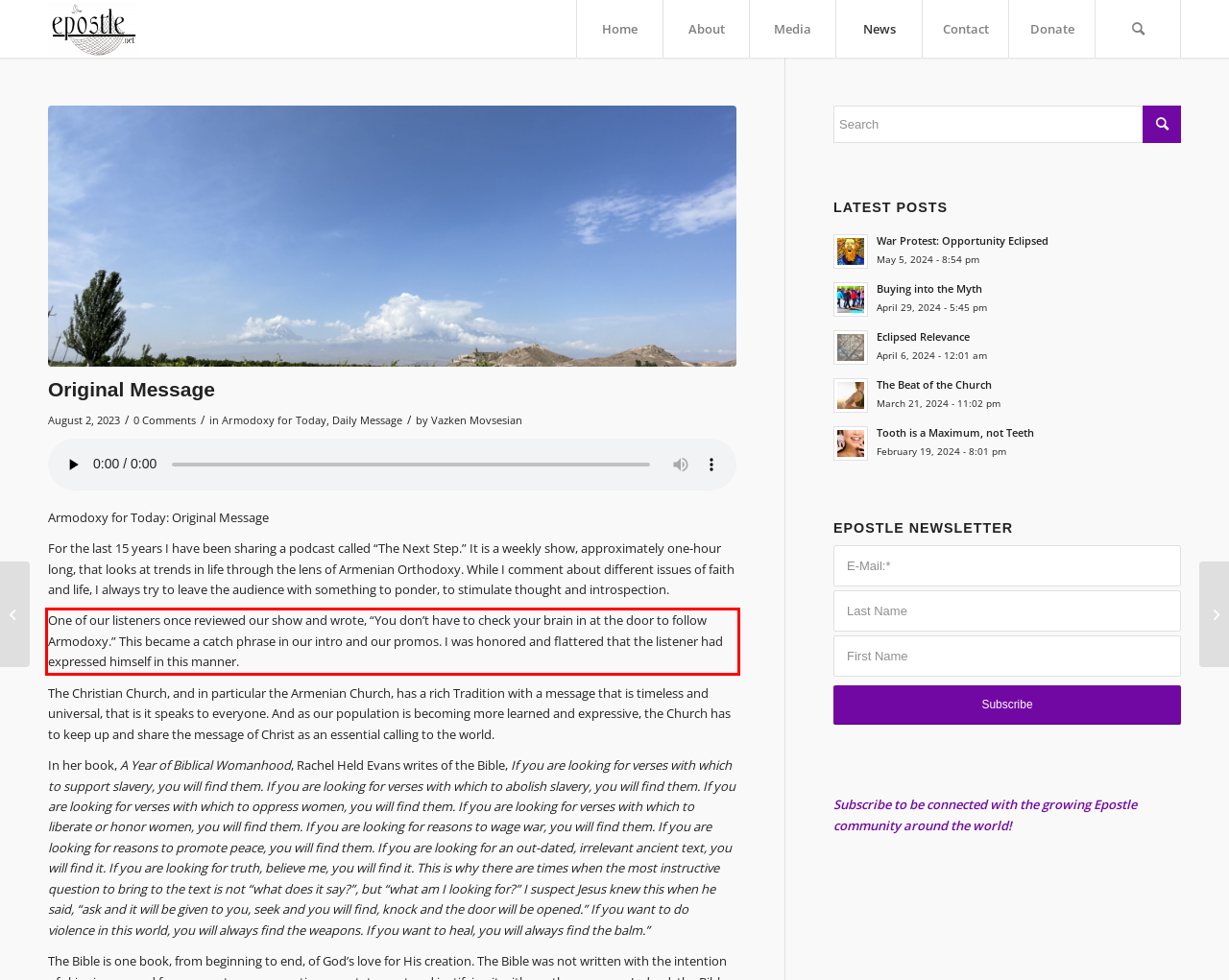Given a screenshot of a webpage containing a red bounding box, perform OCR on the text within this red bounding box and provide the text content.

One of our listeners once reviewed our show and wrote, “You don’t have to check your brain in at the door to follow Armodoxy.” This became a catch phrase in our intro and our promos. I was honored and flattered that the listener had expressed himself in this manner.